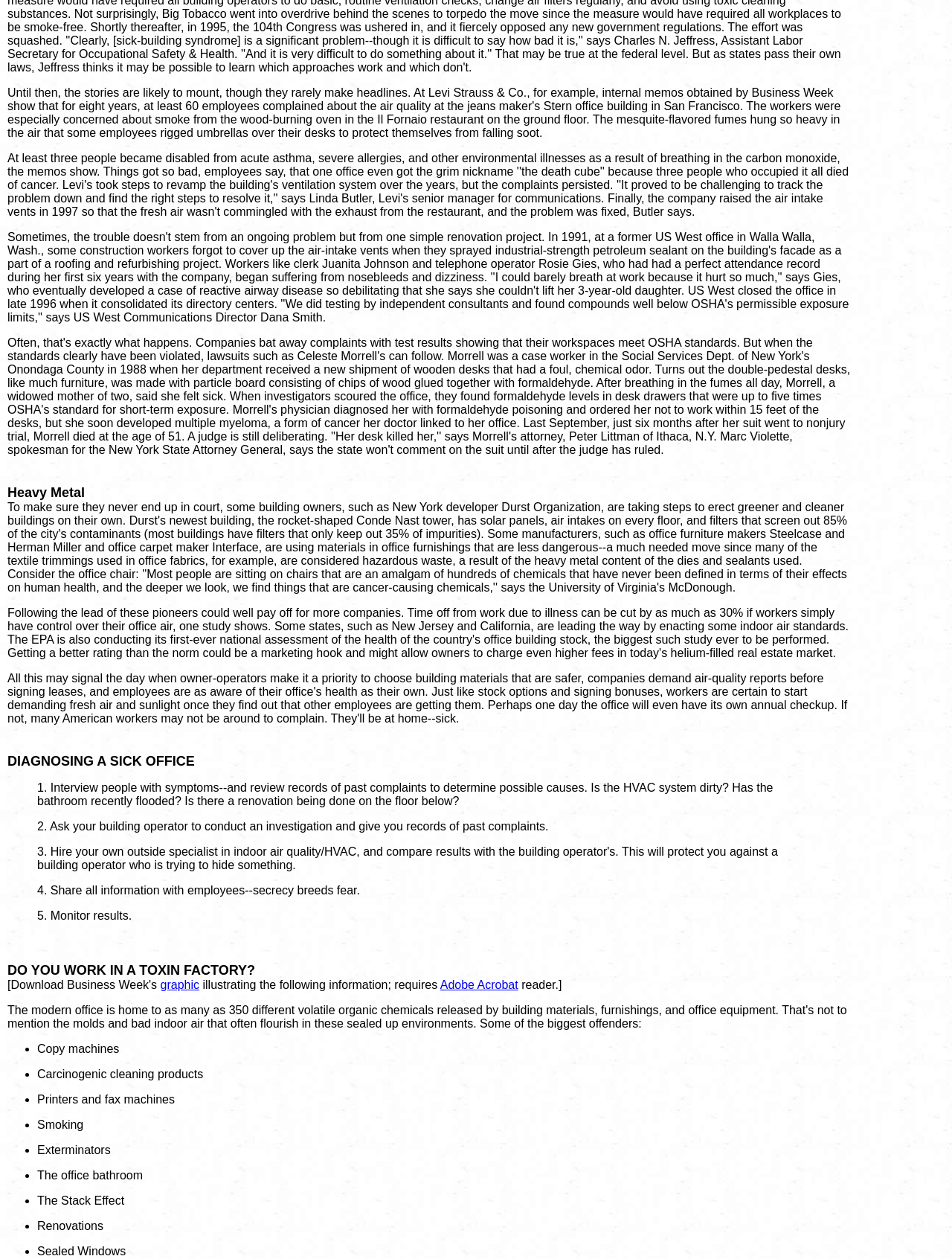Give a one-word or short phrase answer to this question: 
What is the purpose of sharing information with employees?

To prevent fear